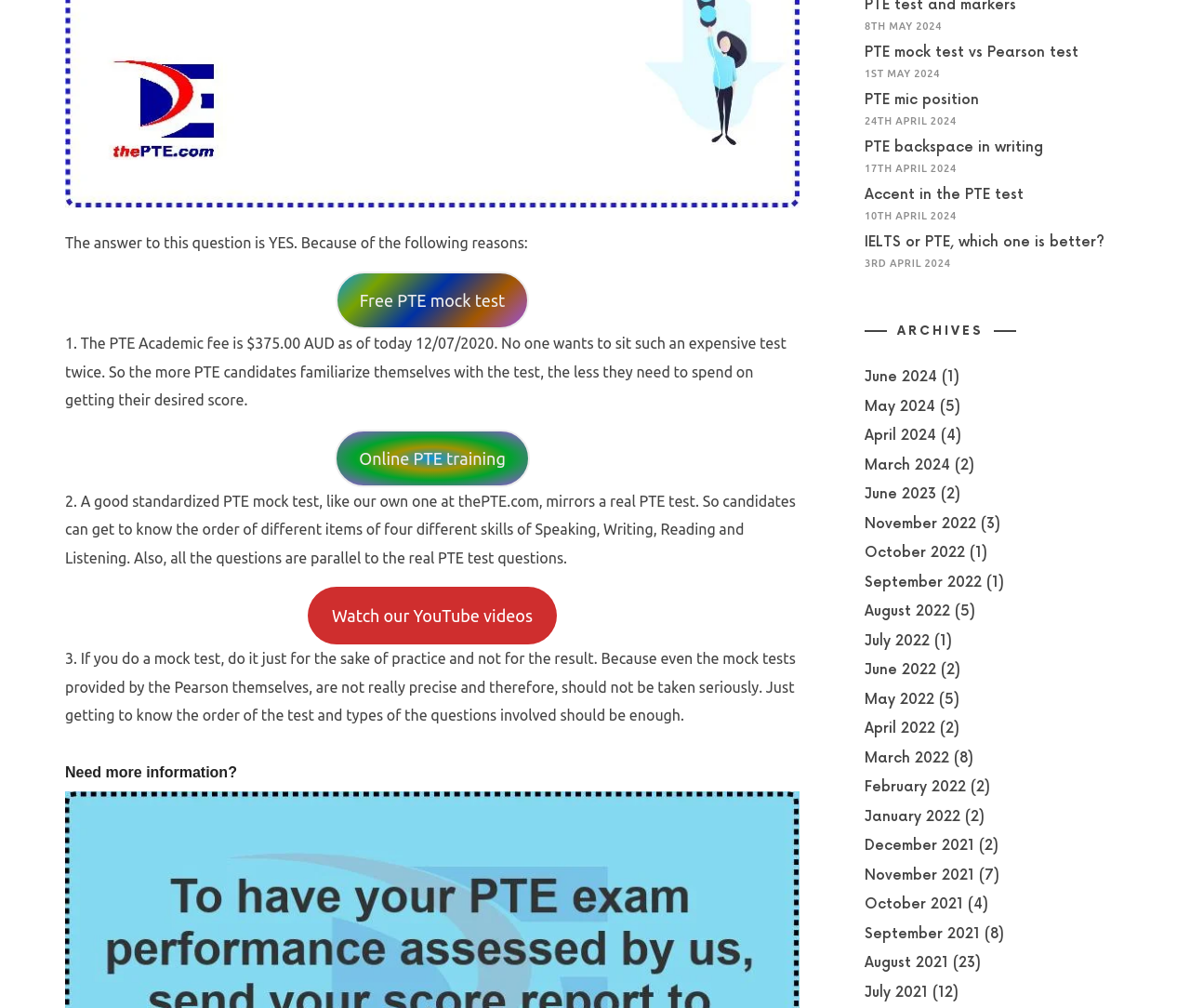Identify the bounding box for the UI element that is described as follows: "PTE backspace in writing".

[0.721, 0.124, 0.853, 0.14]